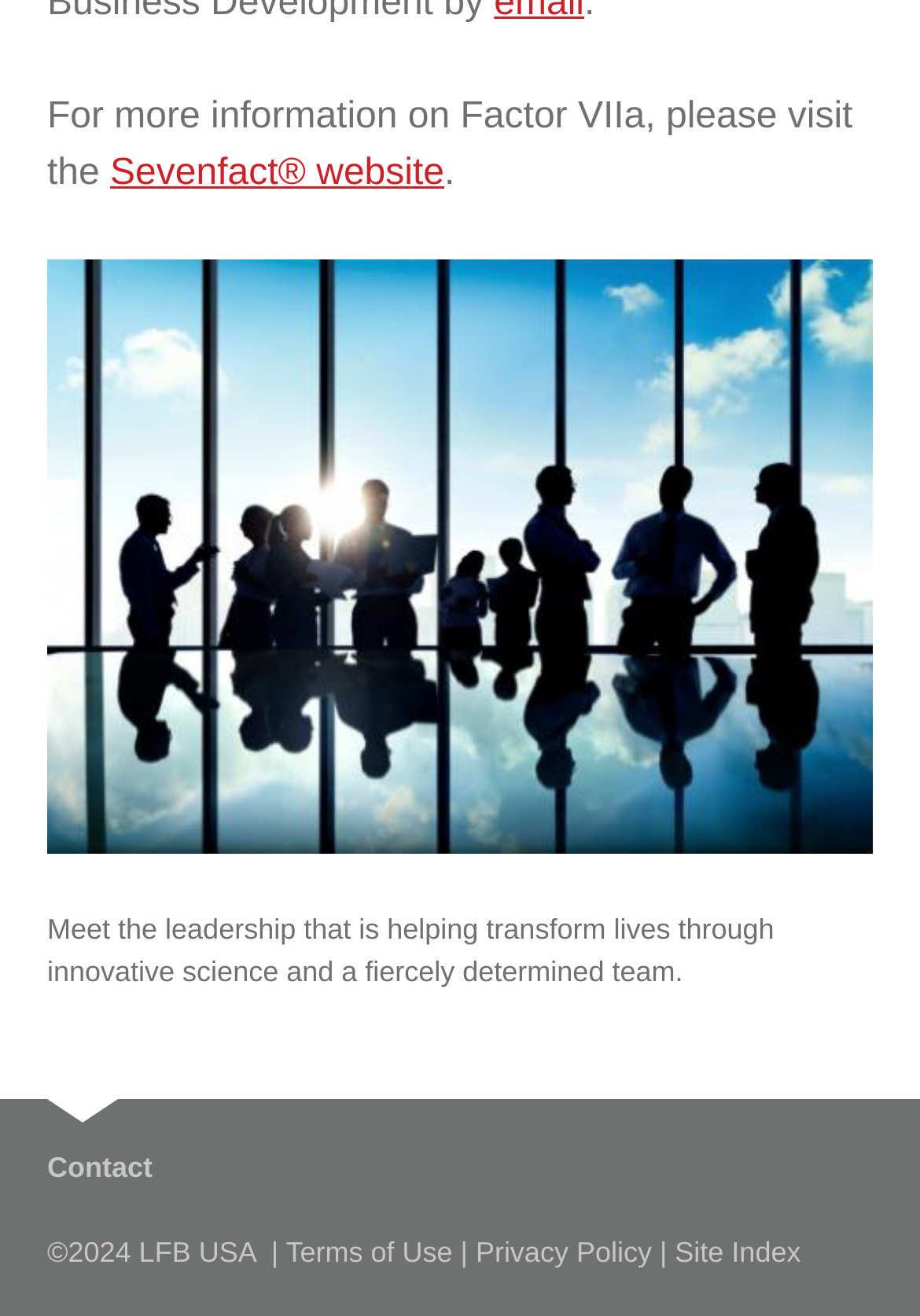How many links are present in the footer section?
Based on the image, provide your answer in one word or phrase.

5